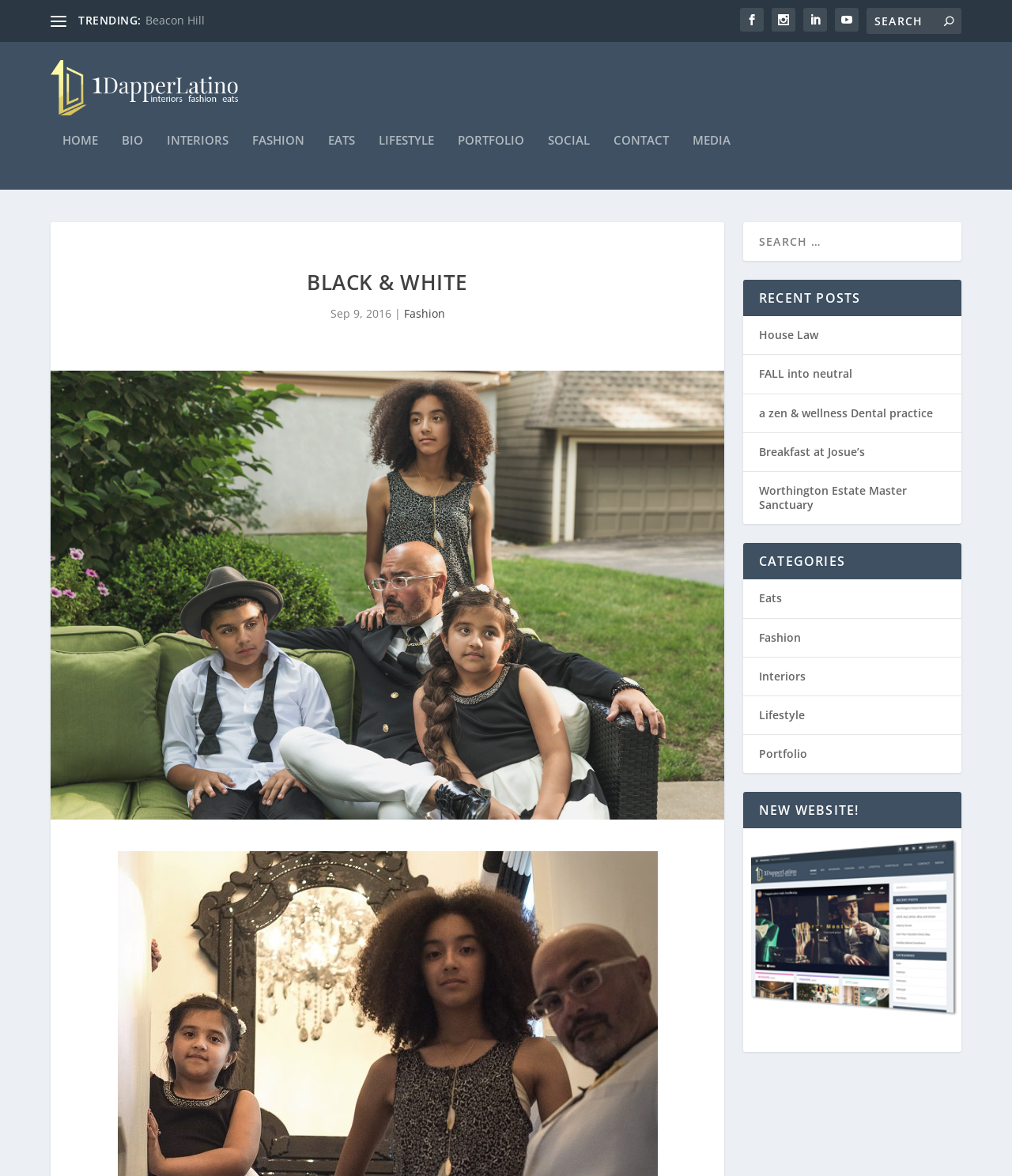Specify the bounding box coordinates of the area that needs to be clicked to achieve the following instruction: "Read the recent post 'House Law'".

[0.75, 0.273, 0.809, 0.286]